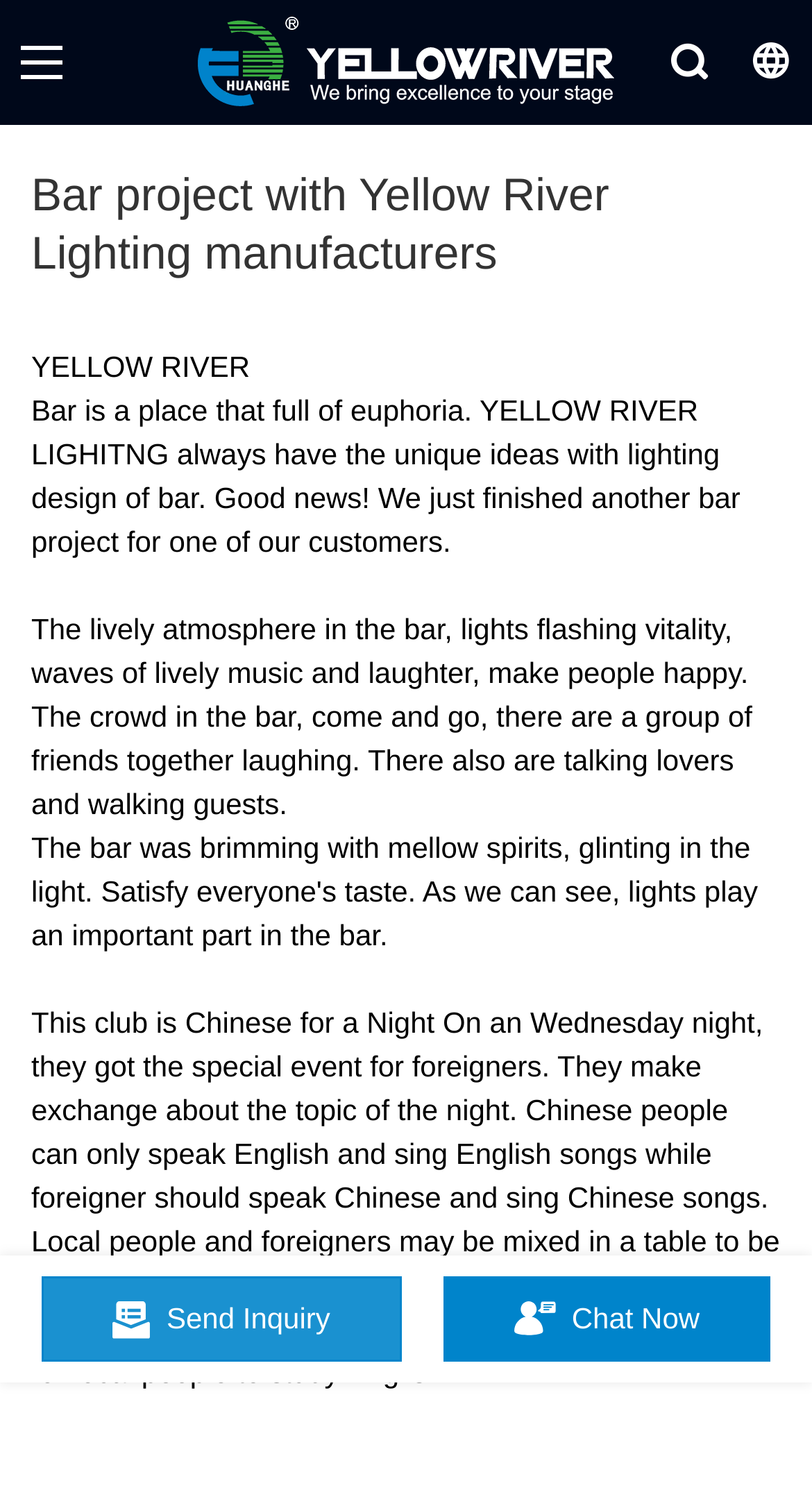What is the name of the company?
Please give a detailed answer to the question using the information shown in the image.

The name of the company can be found in the link and image elements at the top of the webpage, which both have the text 'Yellow River'. This suggests that the company's name is Yellow River.